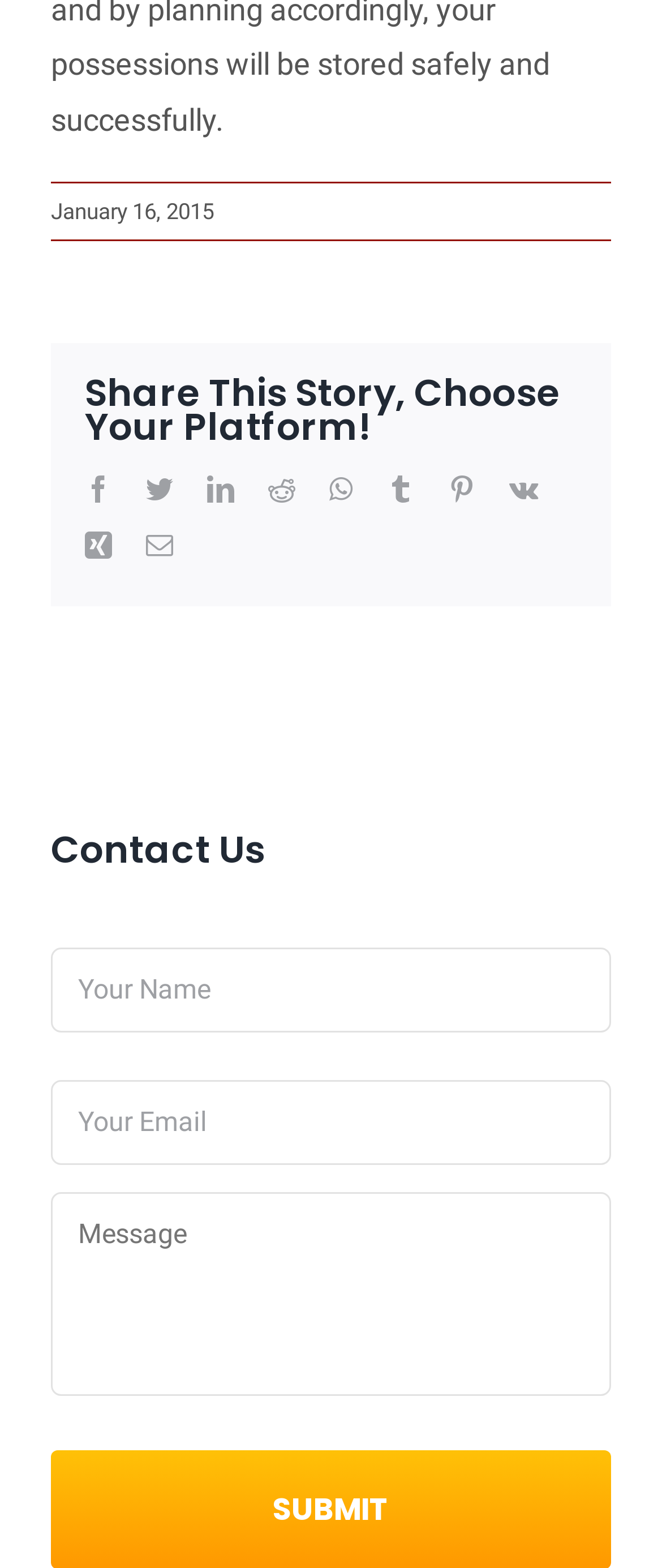Identify the bounding box coordinates of the region that should be clicked to execute the following instruction: "Submit the form".

[0.412, 0.948, 0.588, 0.975]